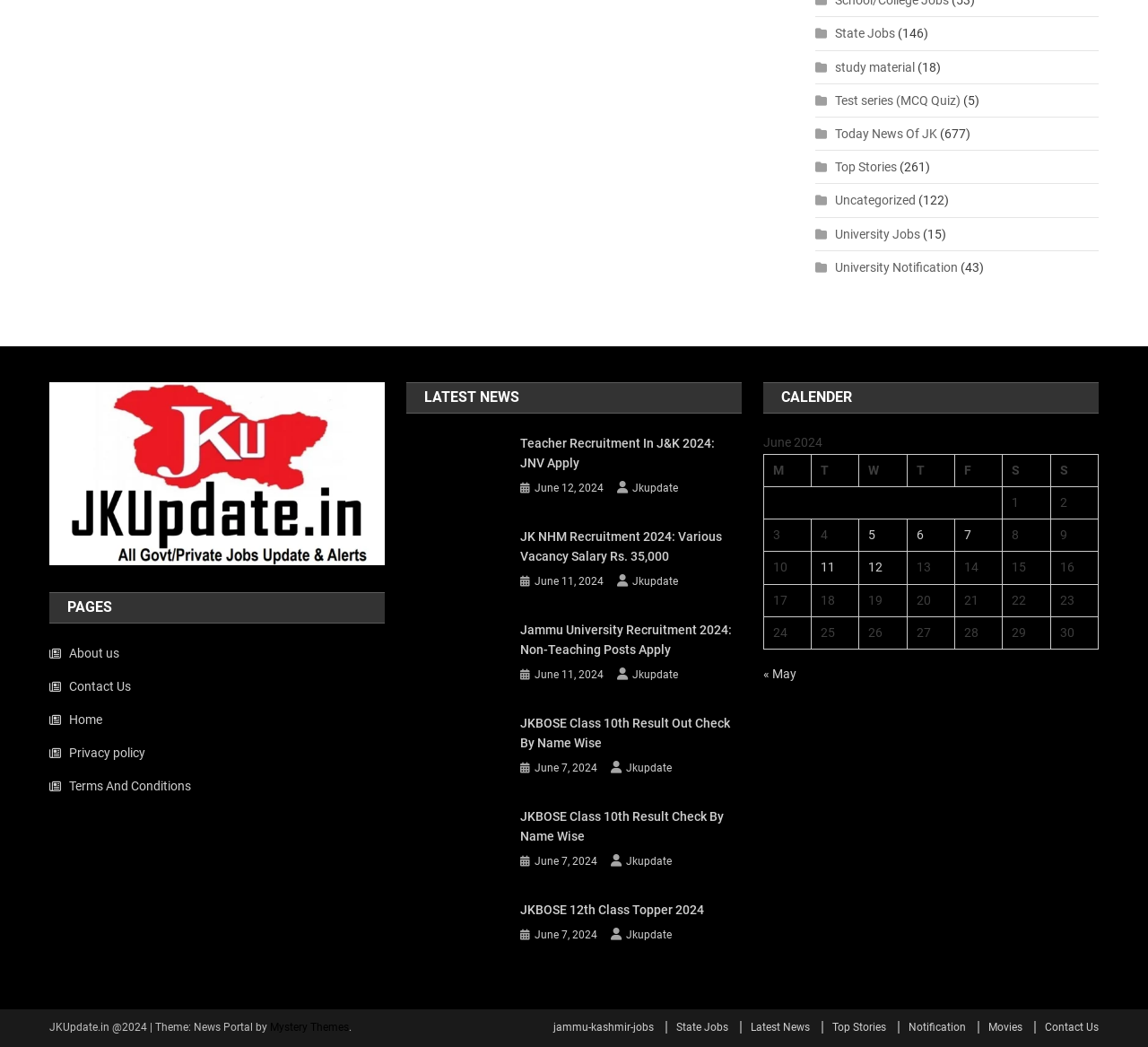Point out the bounding box coordinates of the section to click in order to follow this instruction: "Check the calendar for June 2024".

[0.665, 0.412, 0.957, 0.62]